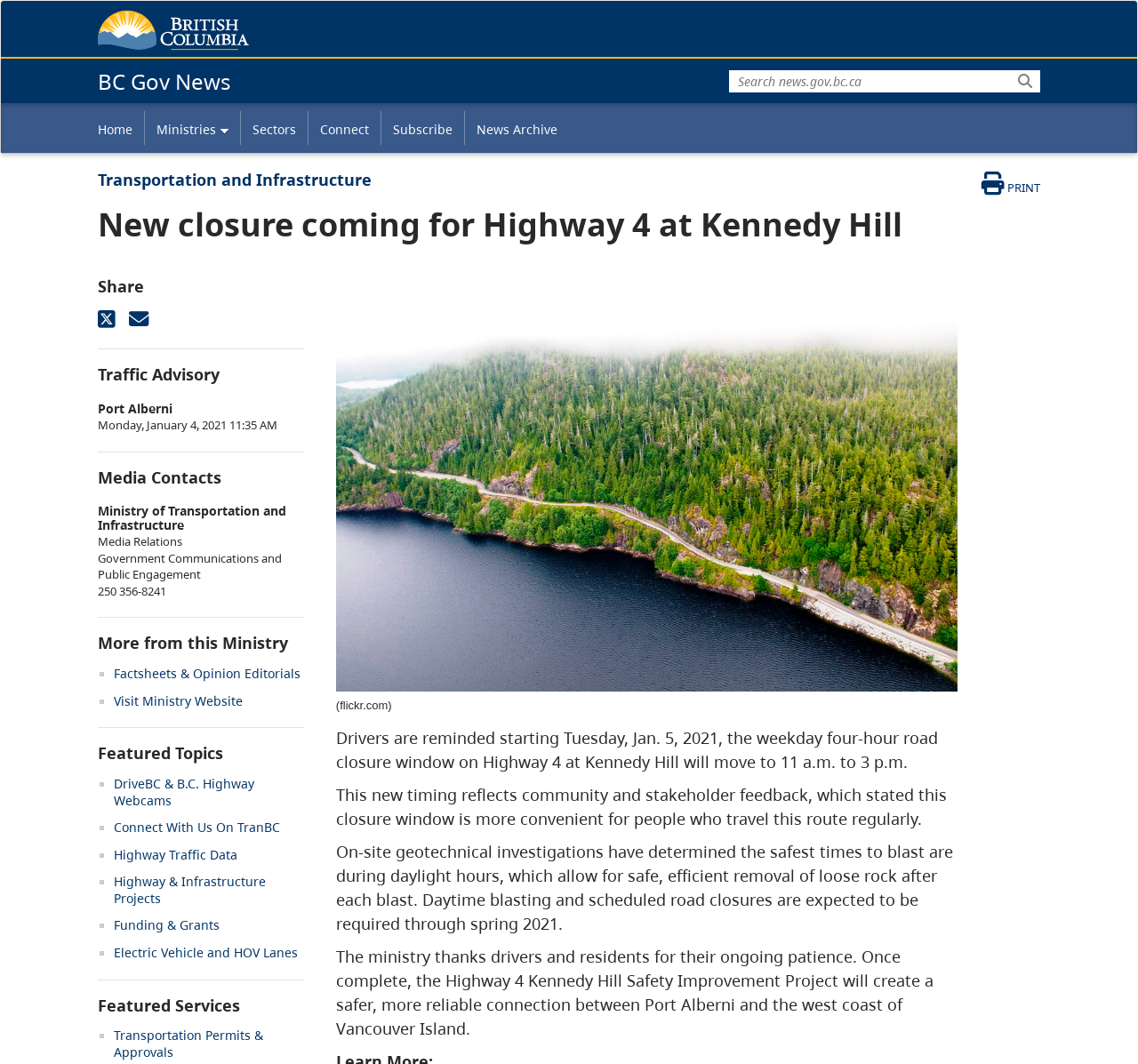Analyze the image and deliver a detailed answer to the question: What is the new timing for the weekday four-hour road closure window on Highway 4 at Kennedy Hill?

According to the webpage, the new timing for the weekday four-hour road closure window on Highway 4 at Kennedy Hill is 11 a.m. to 3 p.m., which is stated in the paragraph that starts with 'Drivers are reminded starting Tuesday, Jan. 5, 2021...'.